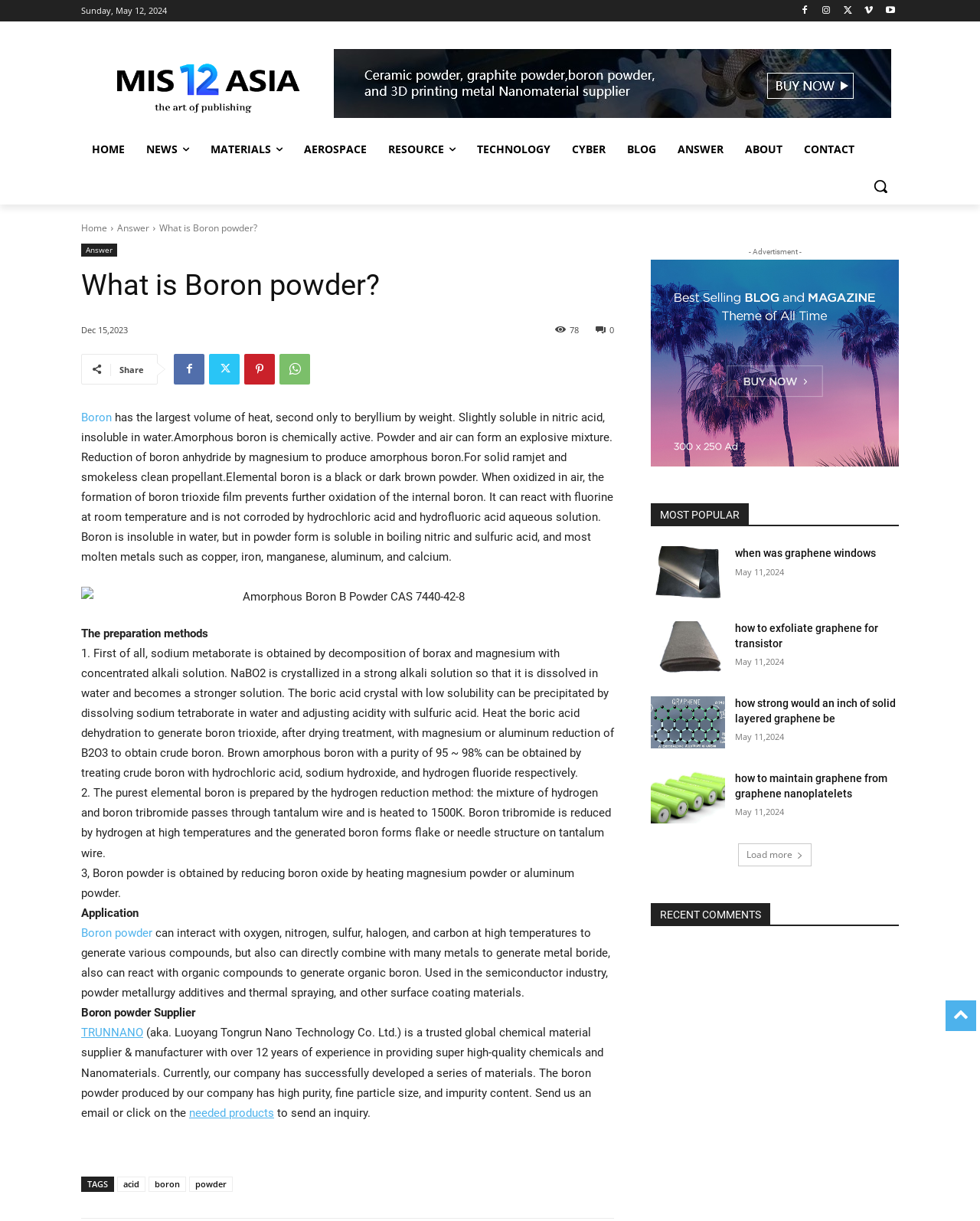Please locate the bounding box coordinates of the region I need to click to follow this instruction: "Search for something".

[0.88, 0.137, 0.917, 0.168]